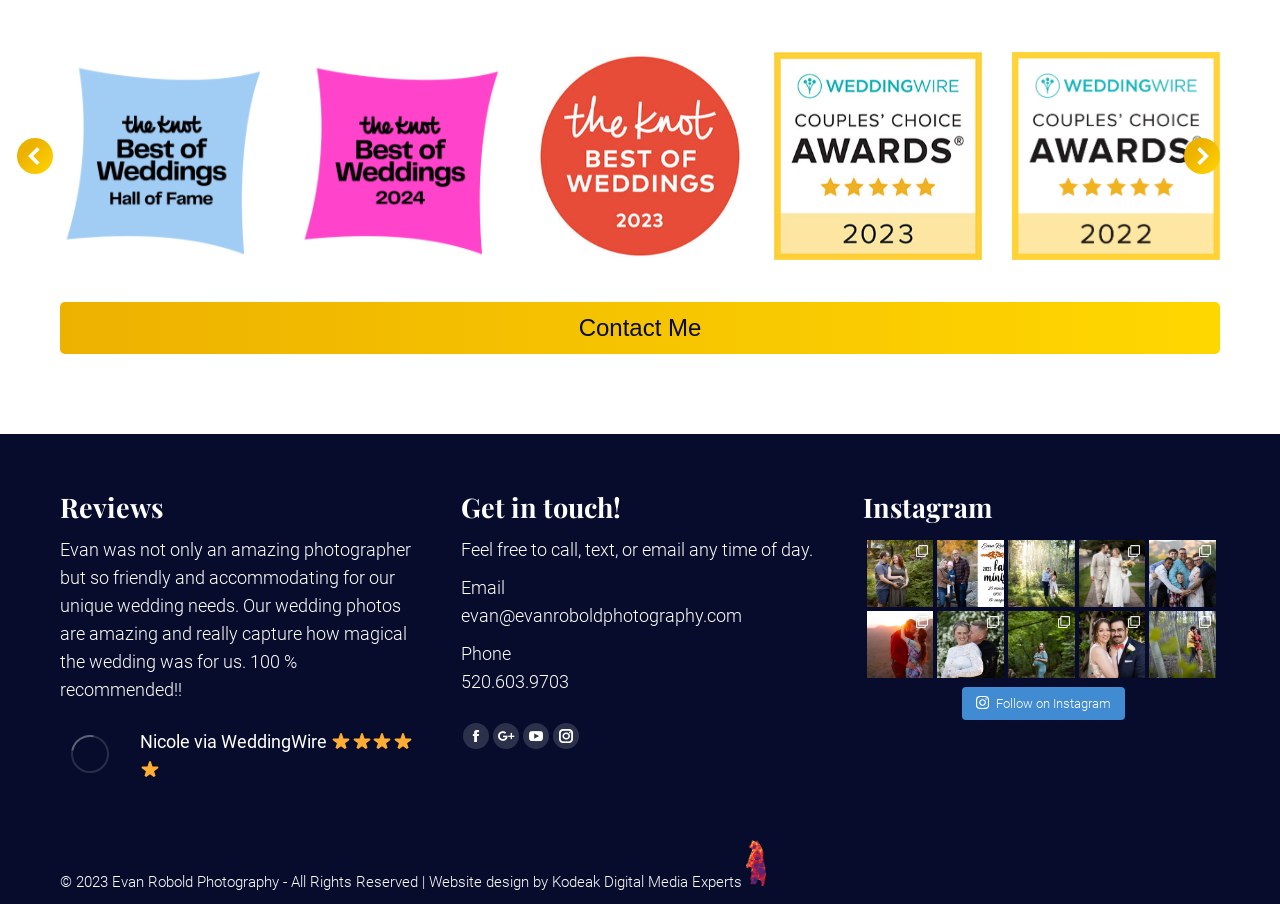Kindly determine the bounding box coordinates for the clickable area to achieve the given instruction: "Read the Accessibility Statement".

None